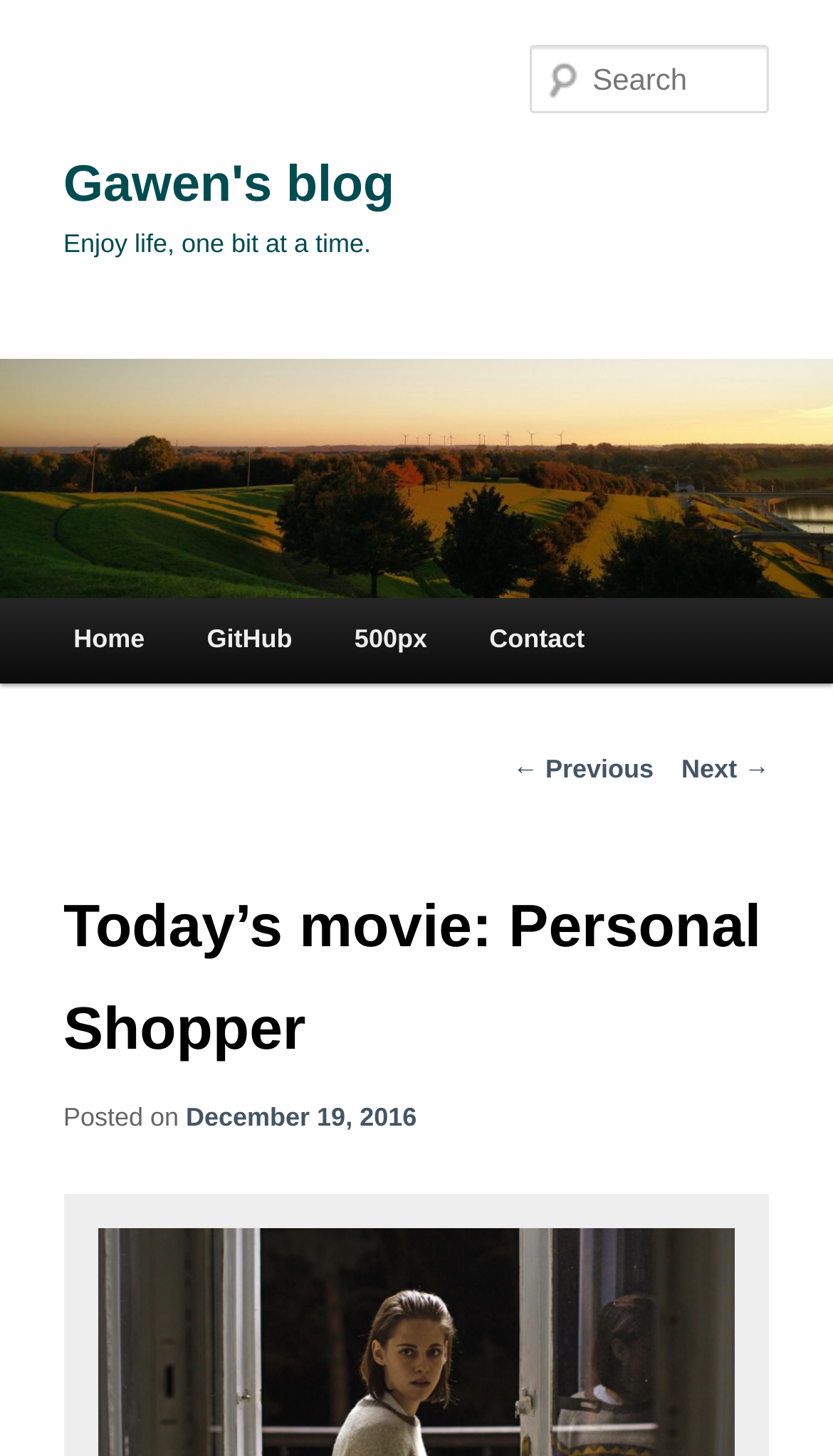Identify the bounding box coordinates of the clickable region required to complete the instruction: "read the blog post". The coordinates should be given as four float numbers within the range of 0 and 1, i.e., [left, top, right, bottom].

[0.076, 0.579, 0.924, 0.754]